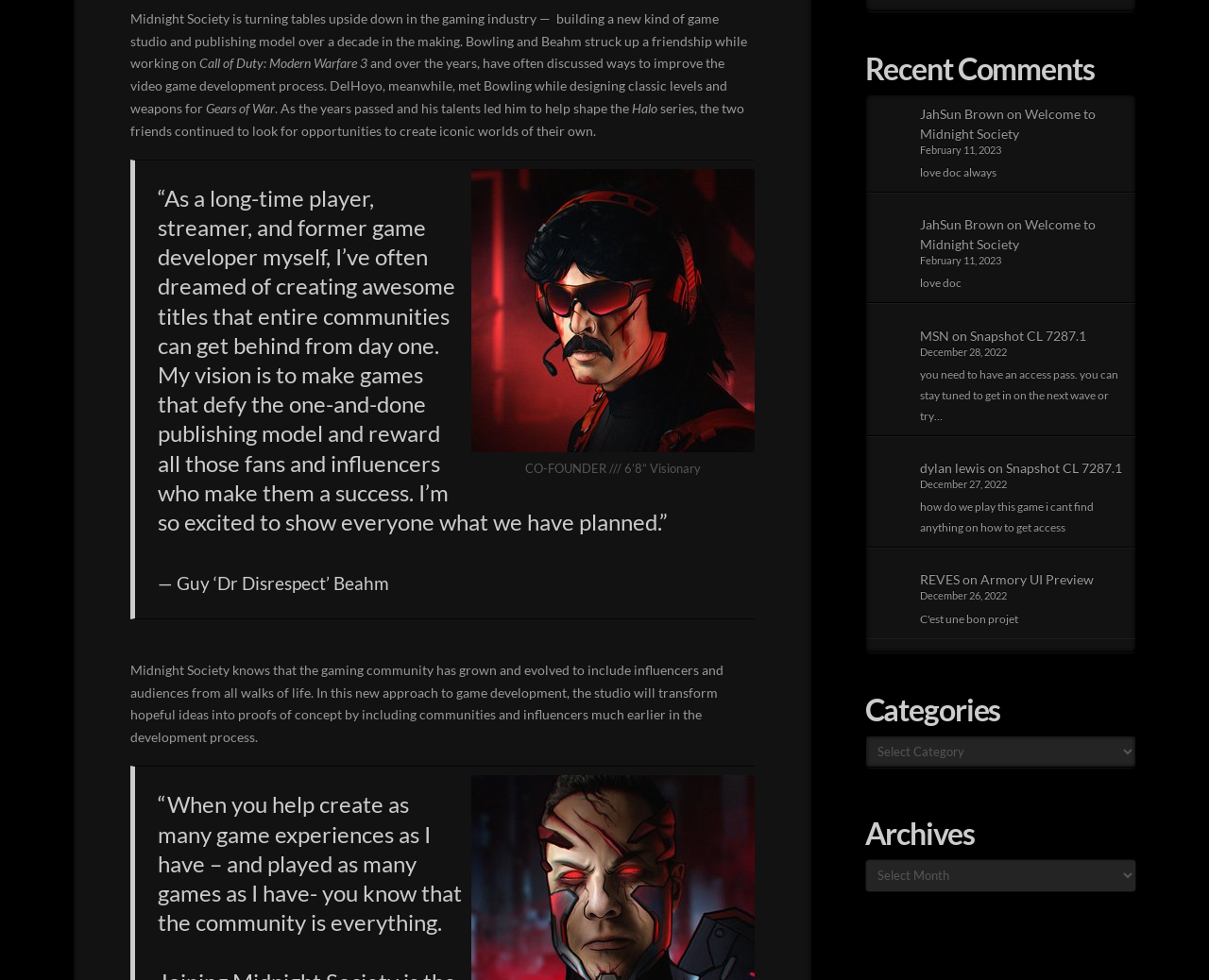Give a one-word or one-phrase response to the question: 
Who is the co-founder of Midnight Society?

Guy 'Dr Disrespect' Beahm